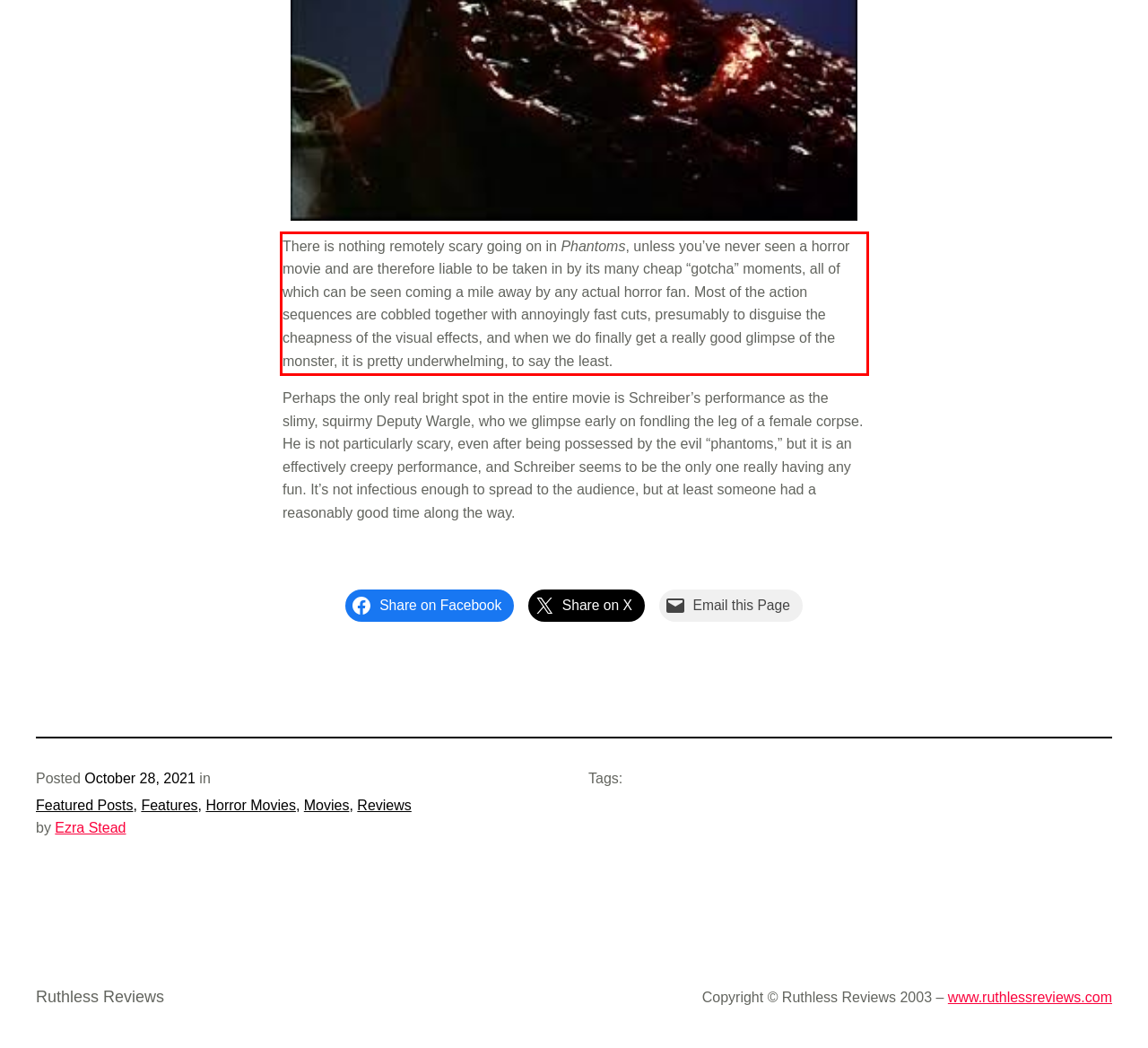Given a screenshot of a webpage containing a red rectangle bounding box, extract and provide the text content found within the red bounding box.

There is nothing remotely scary going on in Phantoms, unless you’ve never seen a horror movie and are therefore liable to be taken in by its many cheap “gotcha” moments, all of which can be seen coming a mile away by any actual horror fan. Most of the action sequences are cobbled together with annoyingly fast cuts, presumably to disguise the cheapness of the visual effects, and when we do finally get a really good glimpse of the monster, it is pretty underwhelming, to say the least.